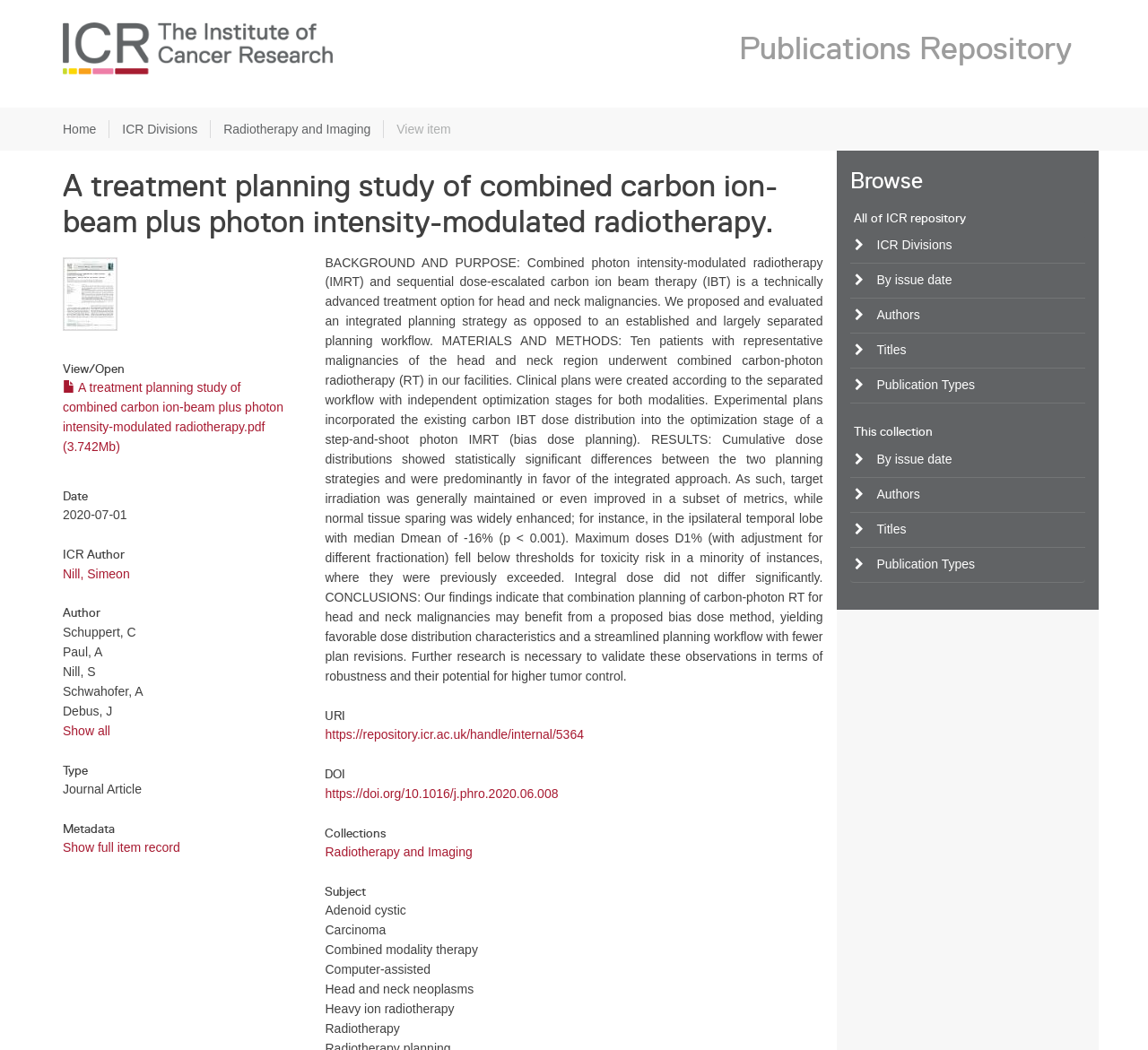Who is the ICR author?
Please provide a comprehensive answer based on the information in the image.

The ICR author can be found in the section 'ICR Author' which is located in the middle of the webpage. The text 'Nill, Simeon' is a link element that indicates the author's name.